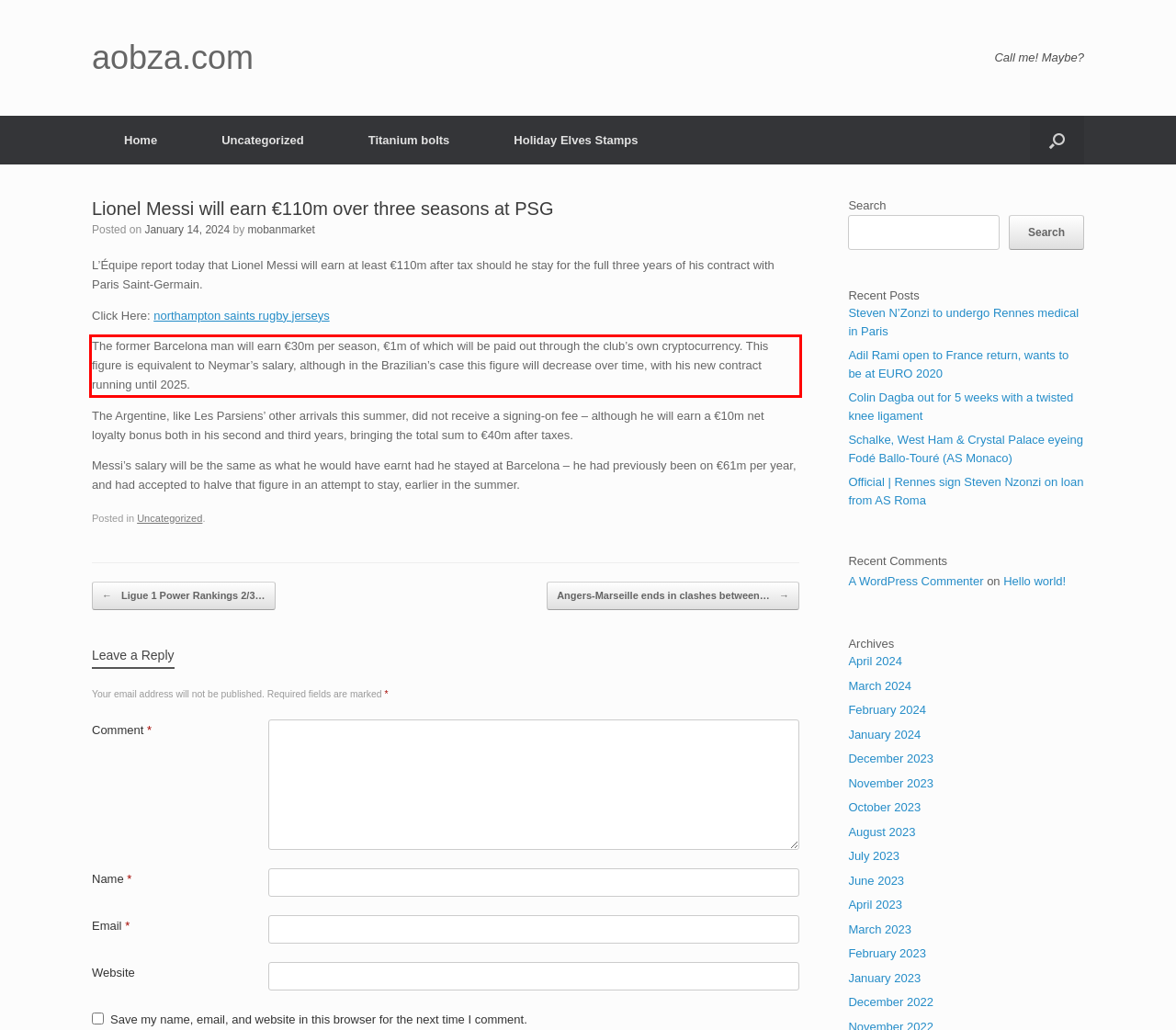In the given screenshot, locate the red bounding box and extract the text content from within it.

The former Barcelona man will earn €30m per season, €1m of which will be paid out through the club’s own cryptocurrency. This figure is equivalent to Neymar’s salary, although in the Brazilian’s case this figure will decrease over time, with his new contract running until 2025.